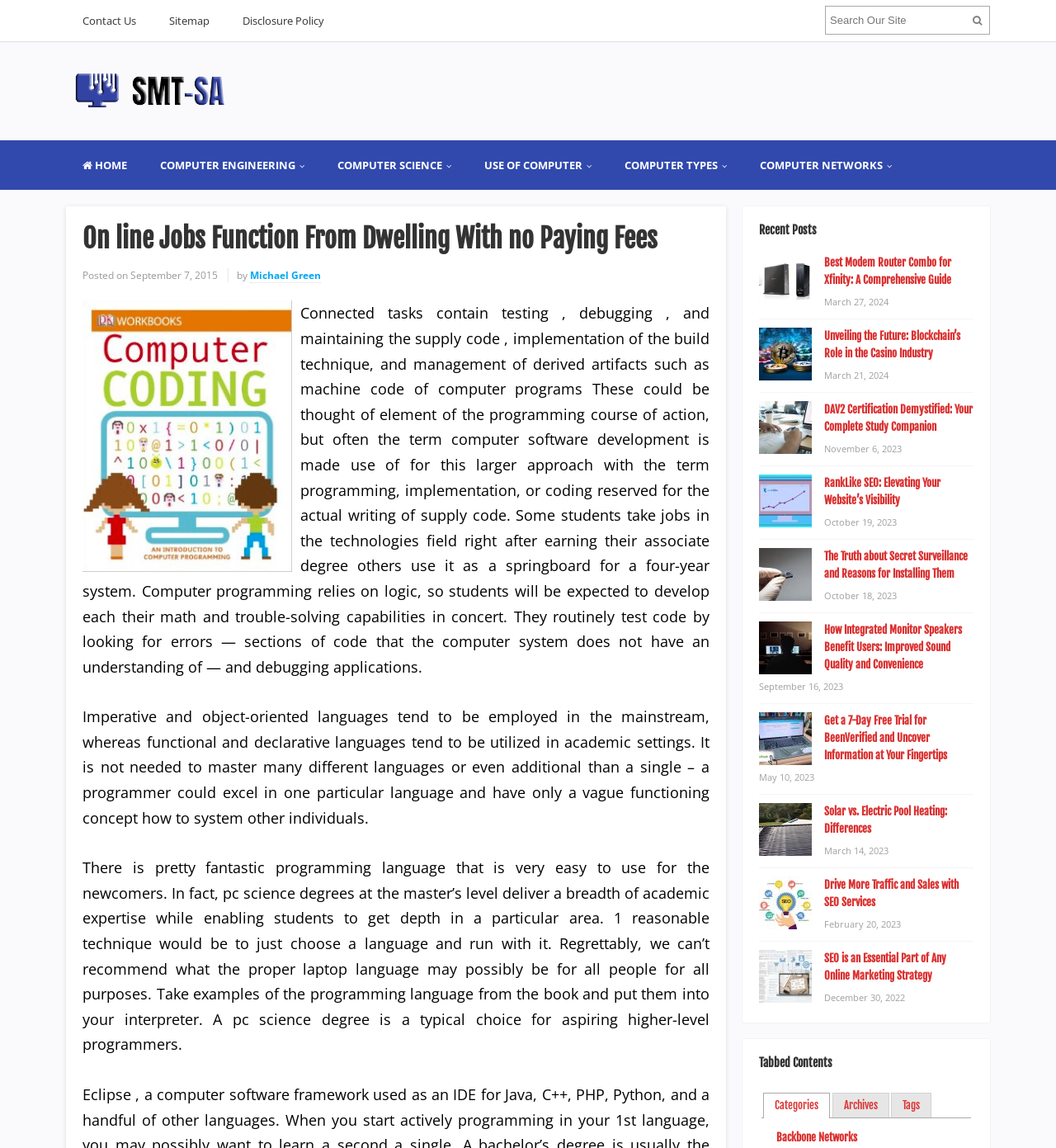Determine the bounding box coordinates of the clickable element to complete this instruction: "View Recent Posts". Provide the coordinates in the format of four float numbers between 0 and 1, [left, top, right, bottom].

[0.719, 0.194, 0.922, 0.207]